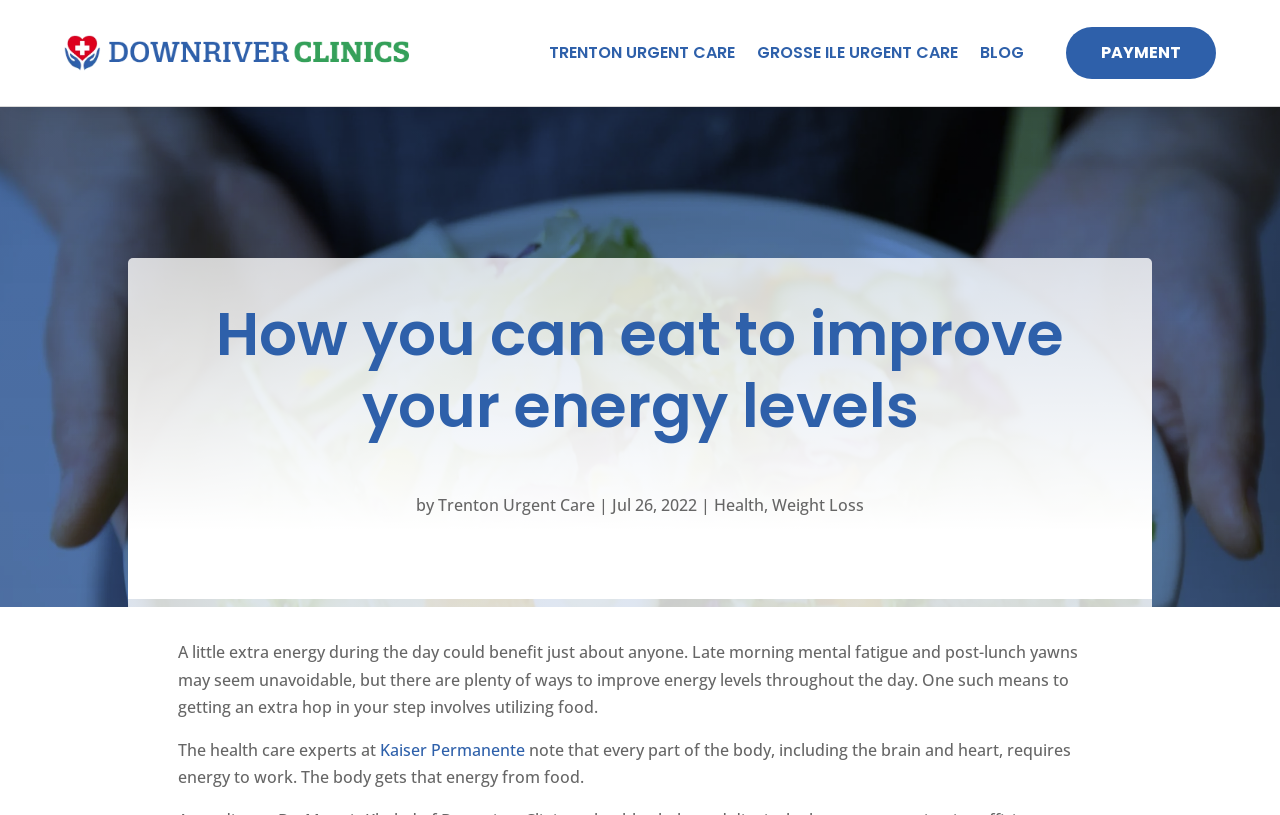Provide a short, one-word or phrase answer to the question below:
What is the name of the clinic?

Downriver Clinics